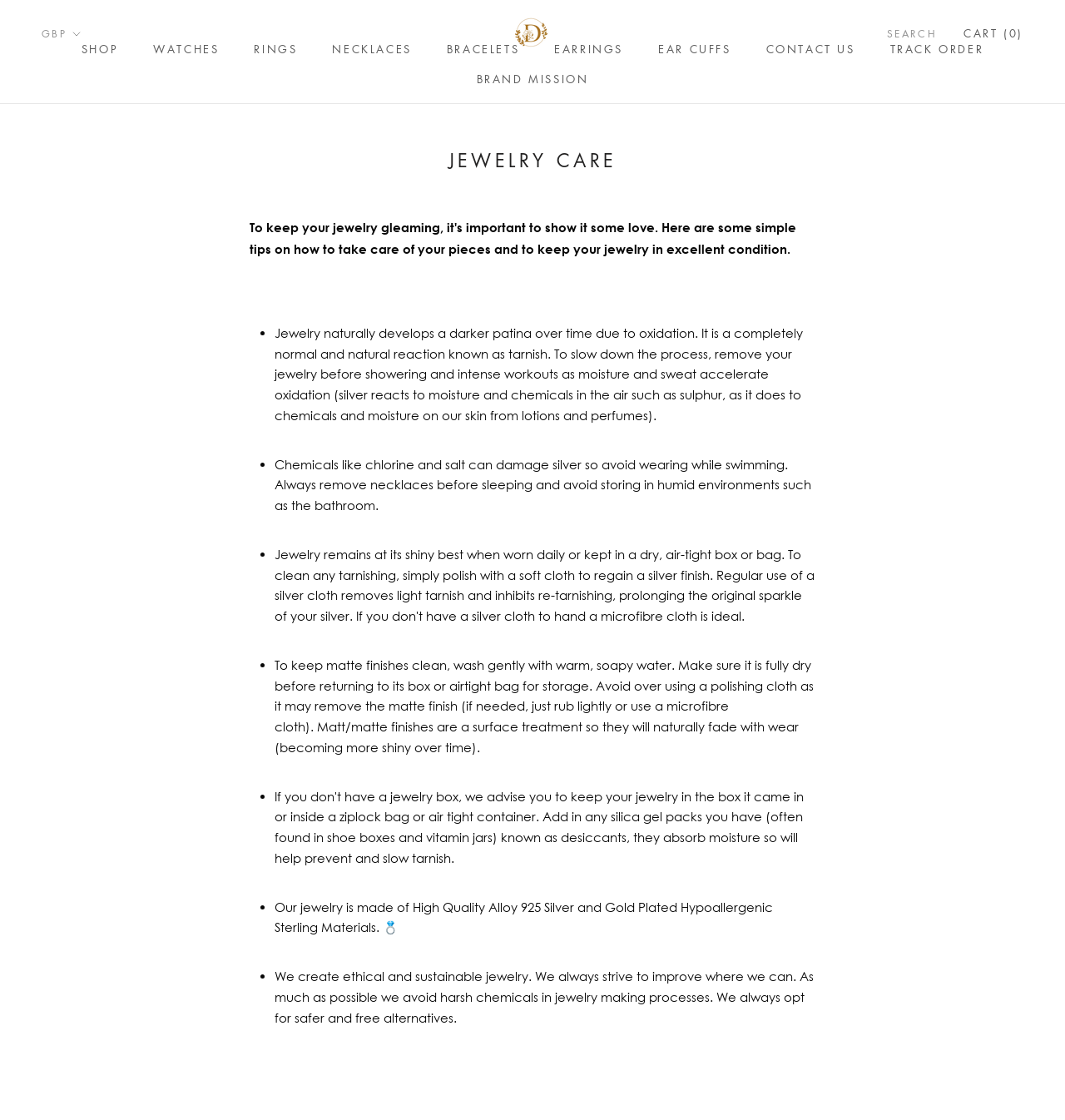Please locate the bounding box coordinates of the element's region that needs to be clicked to follow the instruction: "Contact us". The bounding box coordinates should be provided as four float numbers between 0 and 1, i.e., [left, top, right, bottom].

[0.719, 0.036, 0.803, 0.05]